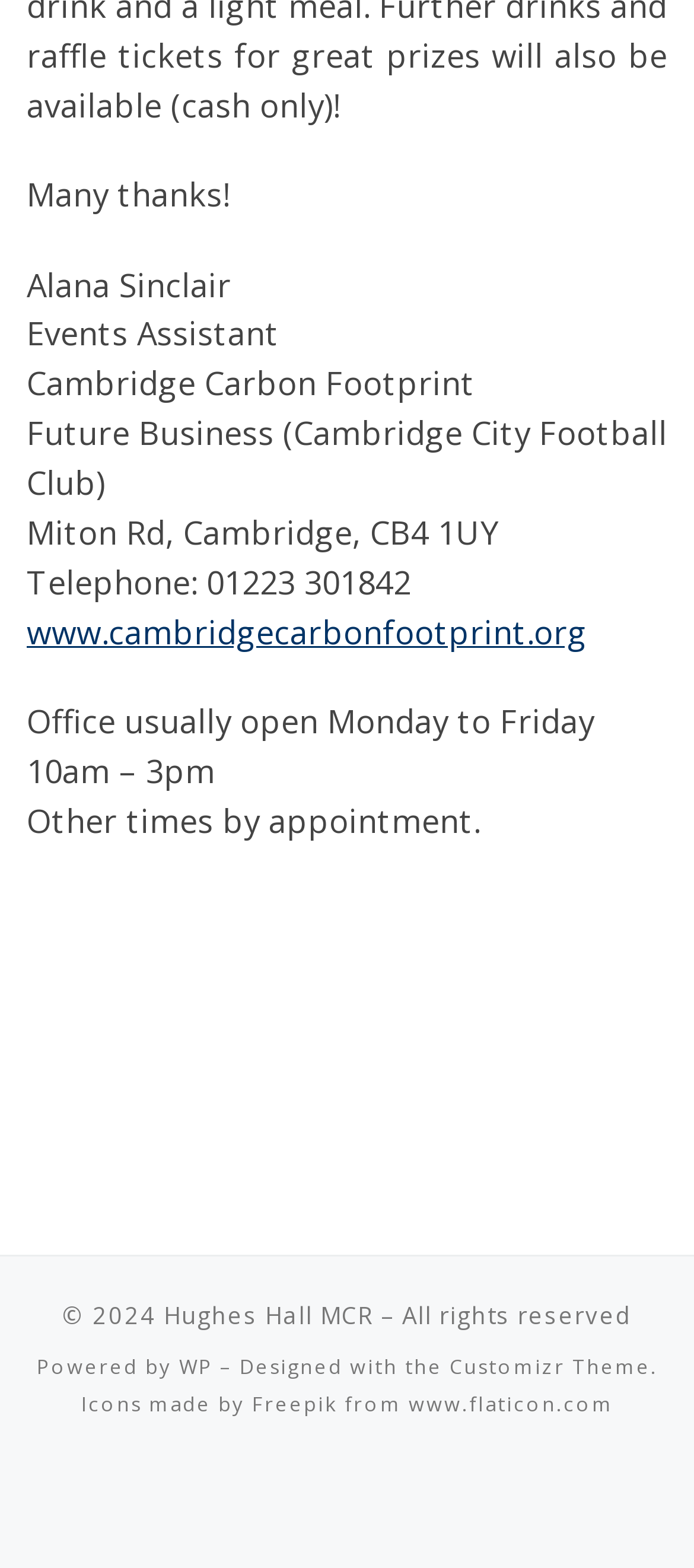What is the name of the events assistant?
Answer the question with a single word or phrase, referring to the image.

Alana Sinclair